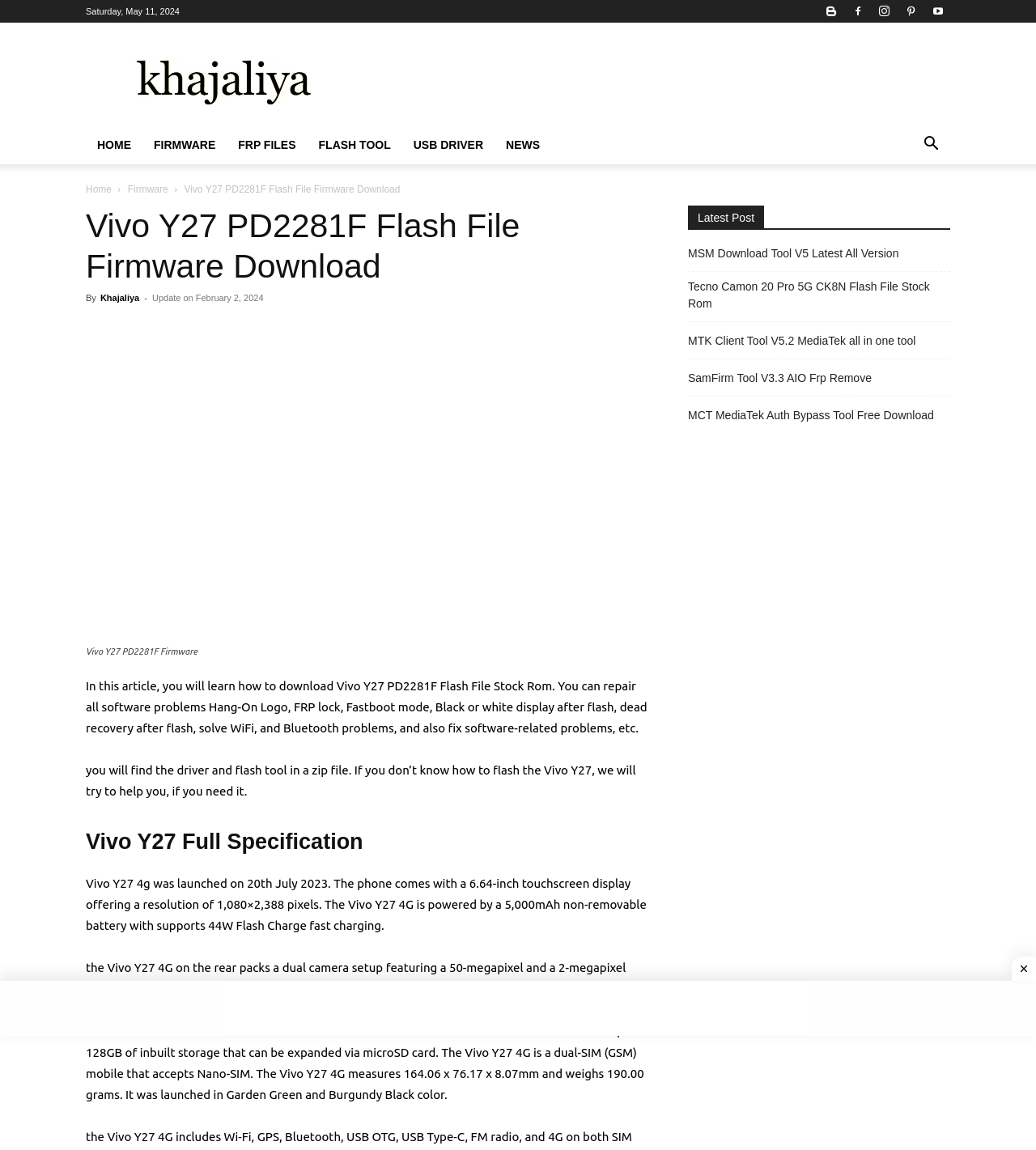Provide a one-word or one-phrase answer to the question:
How many megapixels is the front selfie camera?

8